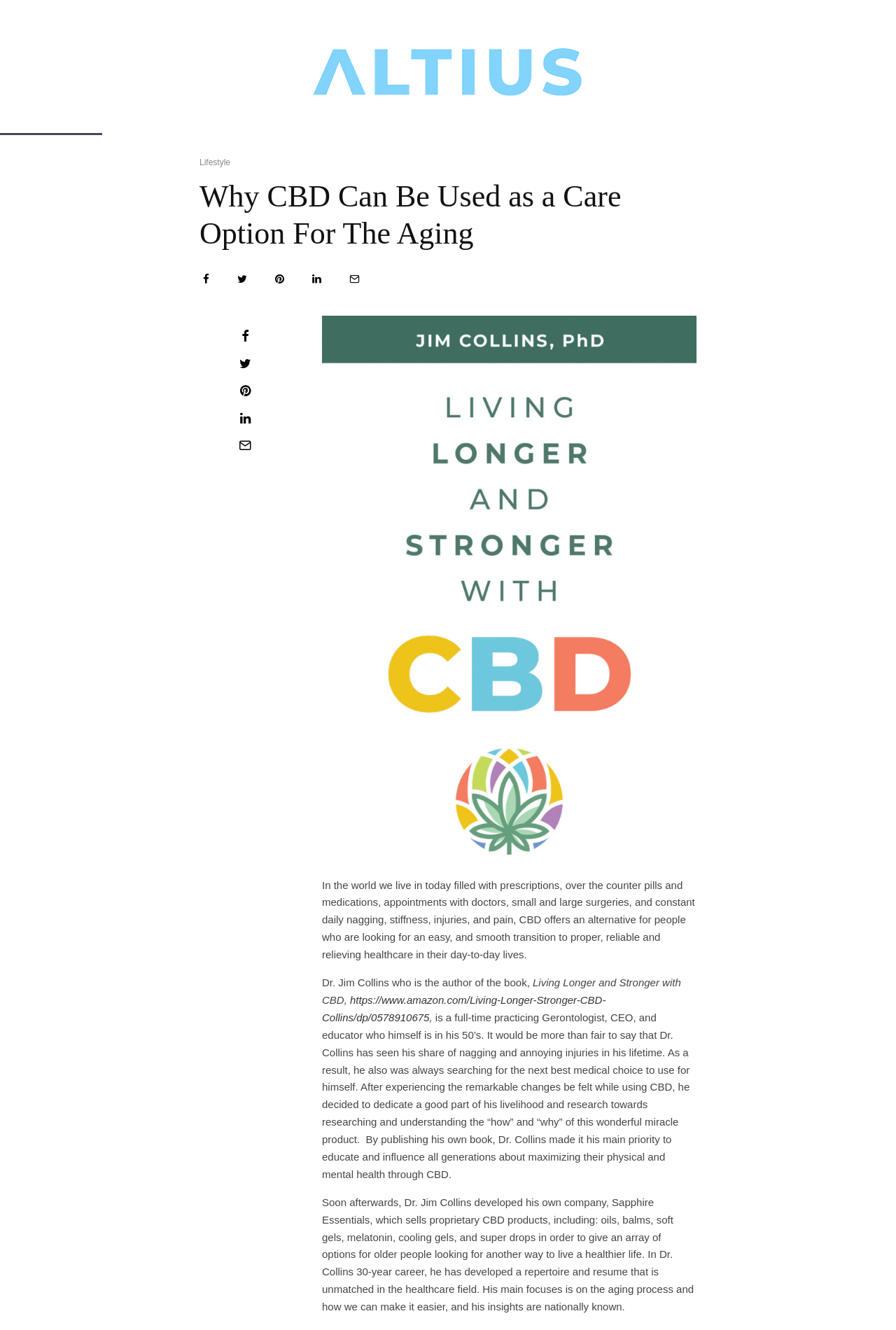Use a single word or phrase to answer the question: 
What is the age range of Dr. Collins?

50's